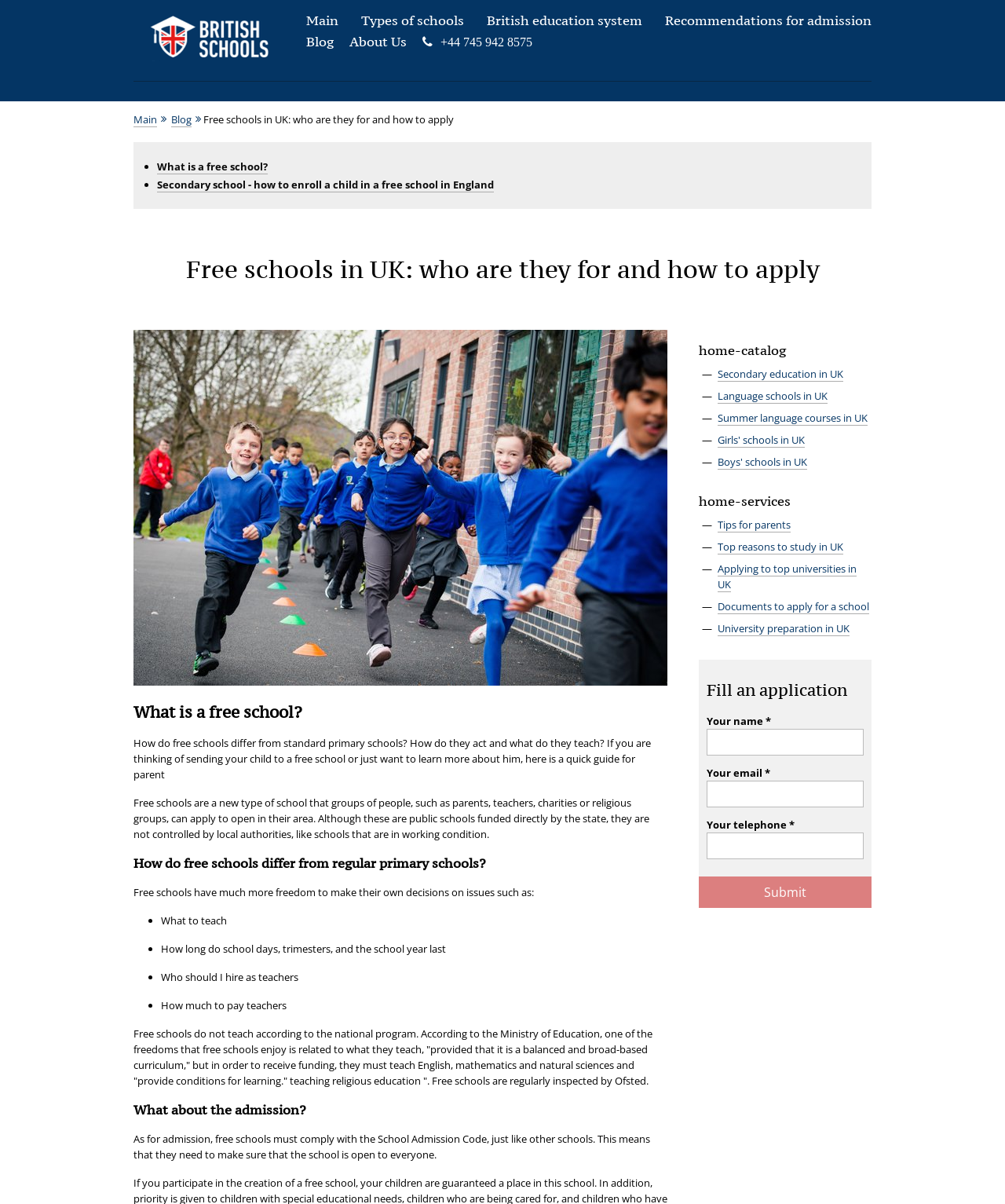Produce an elaborate caption capturing the essence of the webpage.

This webpage is about free schools in the UK, providing innovative and flexible educational options. At the top, there is a logo and a navigation menu with links to "Main", "Types of schools", "British education system", "Recommendations for admission", "Blog", and "About Us". Below the navigation menu, there is a heading "Free schools in UK: who are they for and how to apply" with an image.

The main content is divided into sections. The first section explains what free schools are, how they differ from standard primary schools, and what they teach. There is a list of points explaining the freedoms that free schools enjoy, such as deciding what to teach, how long school days and trimesters last, and who to hire as teachers.

The next section is about admission, stating that free schools must comply with the School Admission Code, making sure the school is open to everyone. 

On the right side of the page, there is a complementary section with links to related topics, such as secondary education in the UK, language schools, summer language courses, and girls' and boys' schools. There are also links to tips for parents, reasons to study in the UK, and applying to top universities.

At the bottom of the page, there is a form to fill out an application, with fields for name, email, telephone, and a submit button.